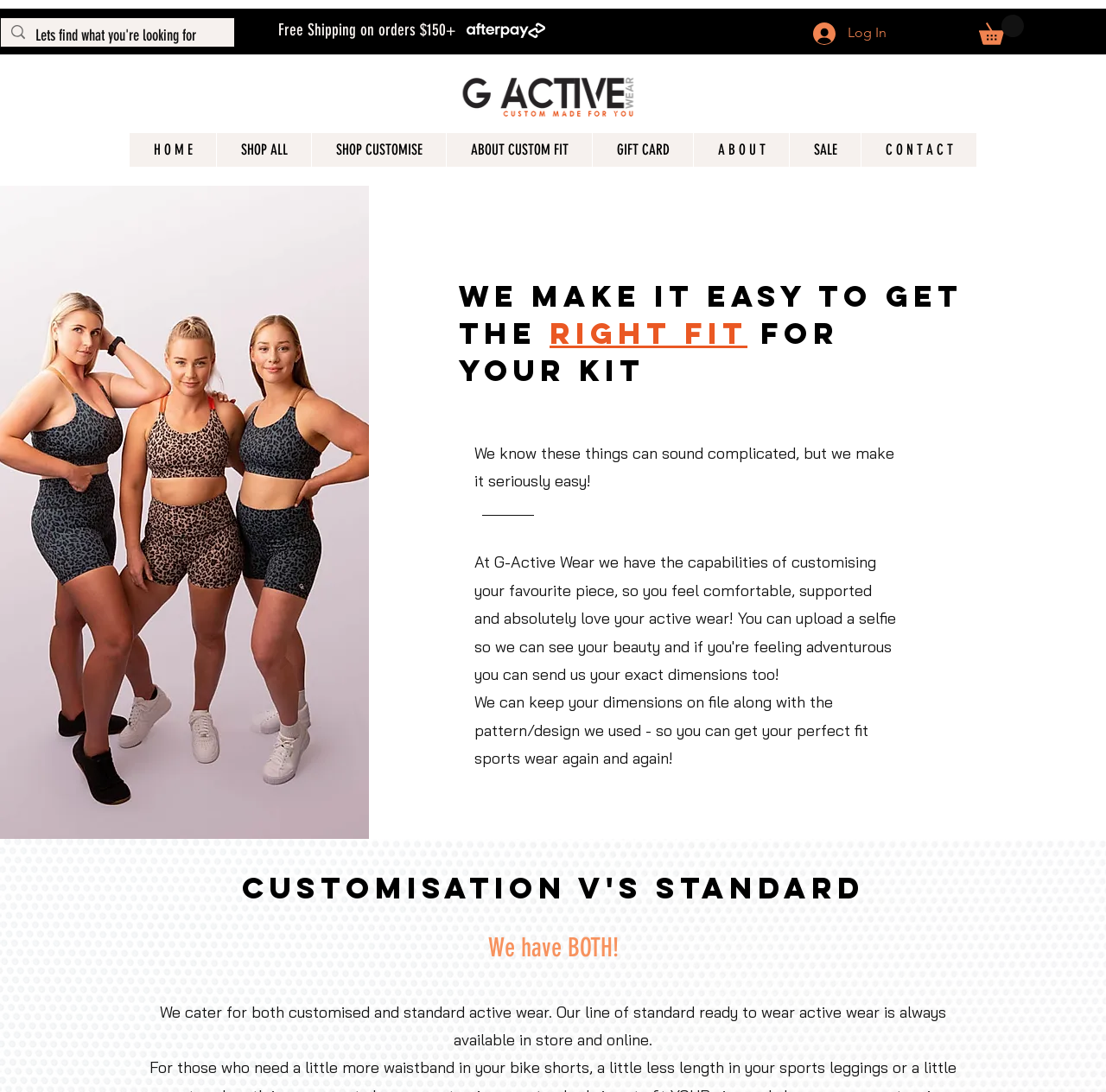Determine the bounding box coordinates for the clickable element required to fulfill the instruction: "Log in to your account". Provide the coordinates as four float numbers between 0 and 1, i.e., [left, top, right, bottom].

[0.724, 0.015, 0.812, 0.045]